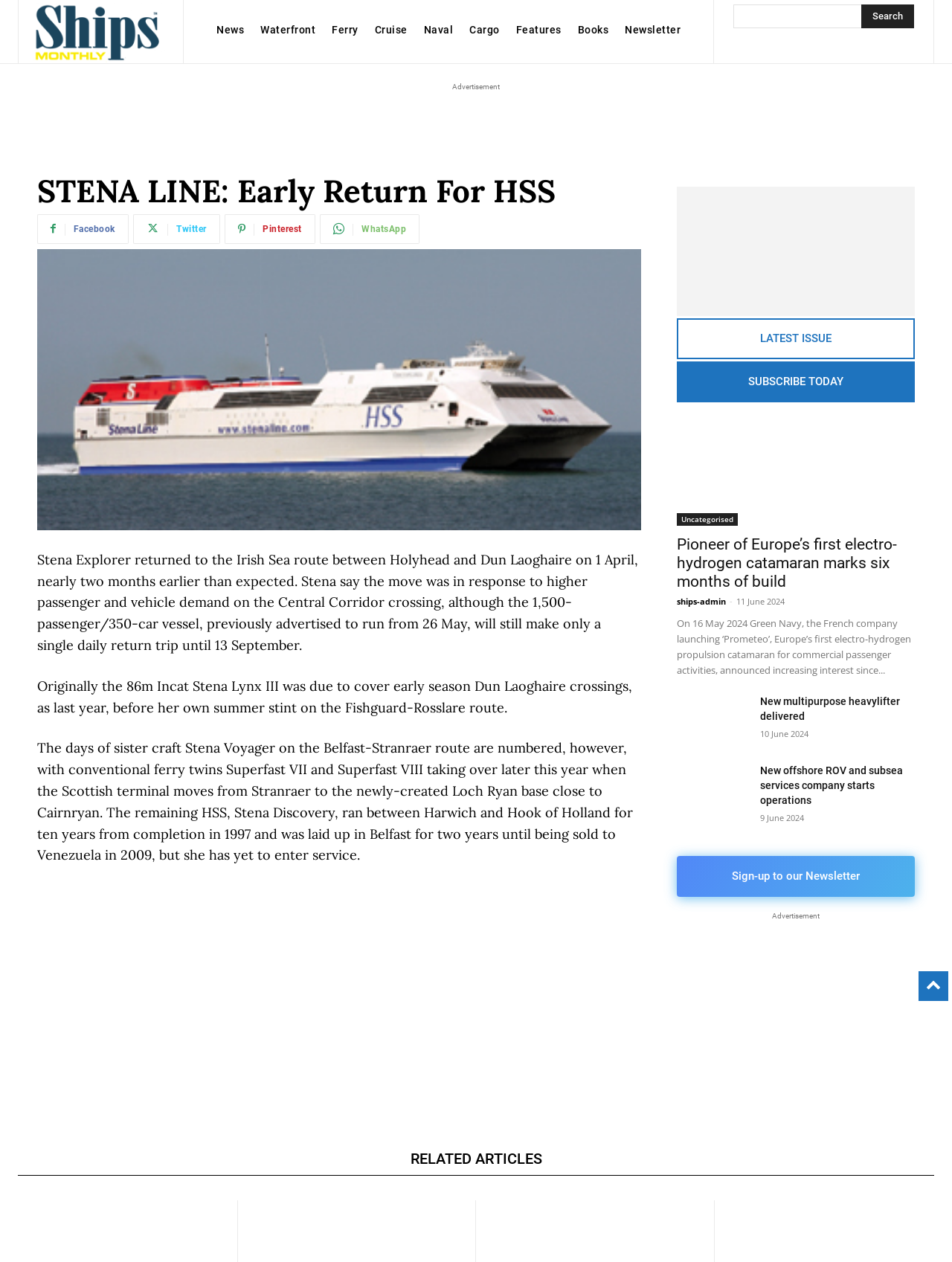Find the coordinates for the bounding box of the element with this description: "LATEST ISSUE".

[0.711, 0.252, 0.961, 0.284]